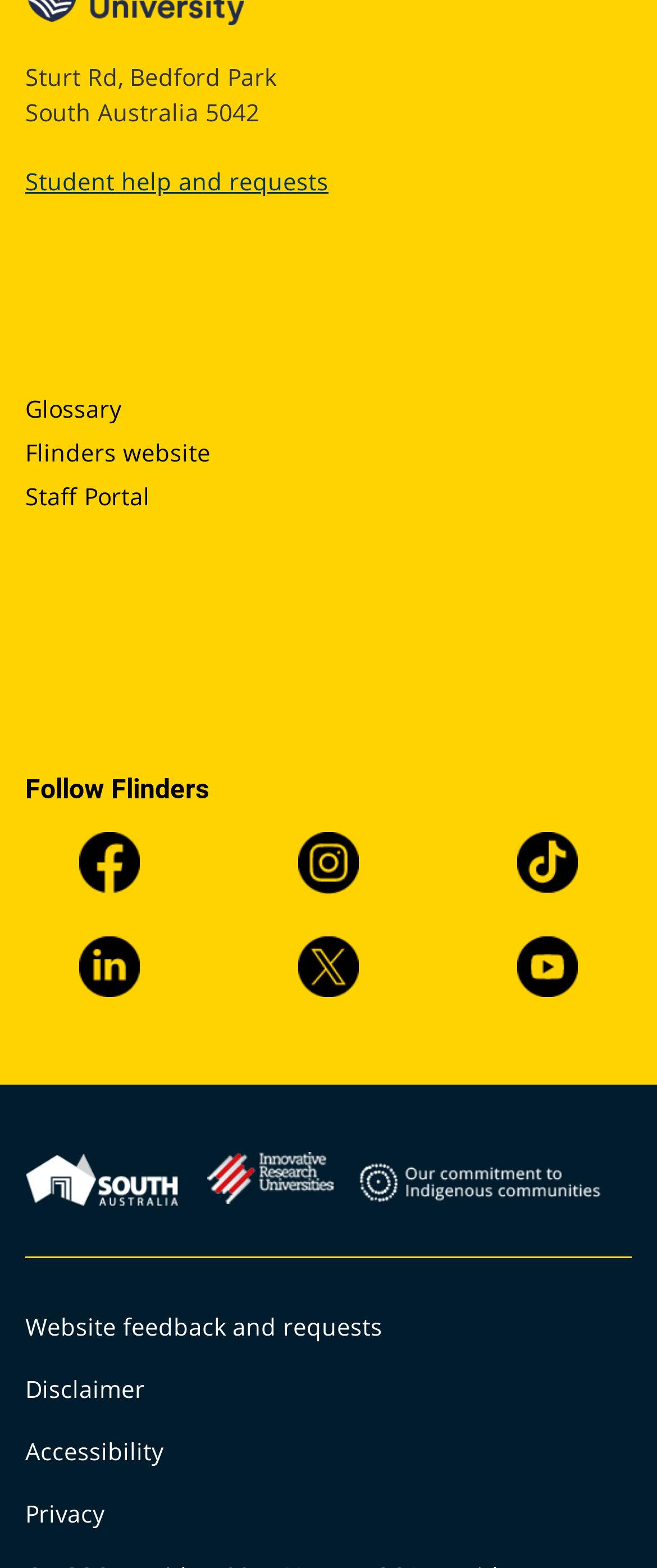What is the address of Flinders University?
Please provide a single word or phrase as your answer based on the screenshot.

Sturt Rd, Bedford Park, South Australia 5042